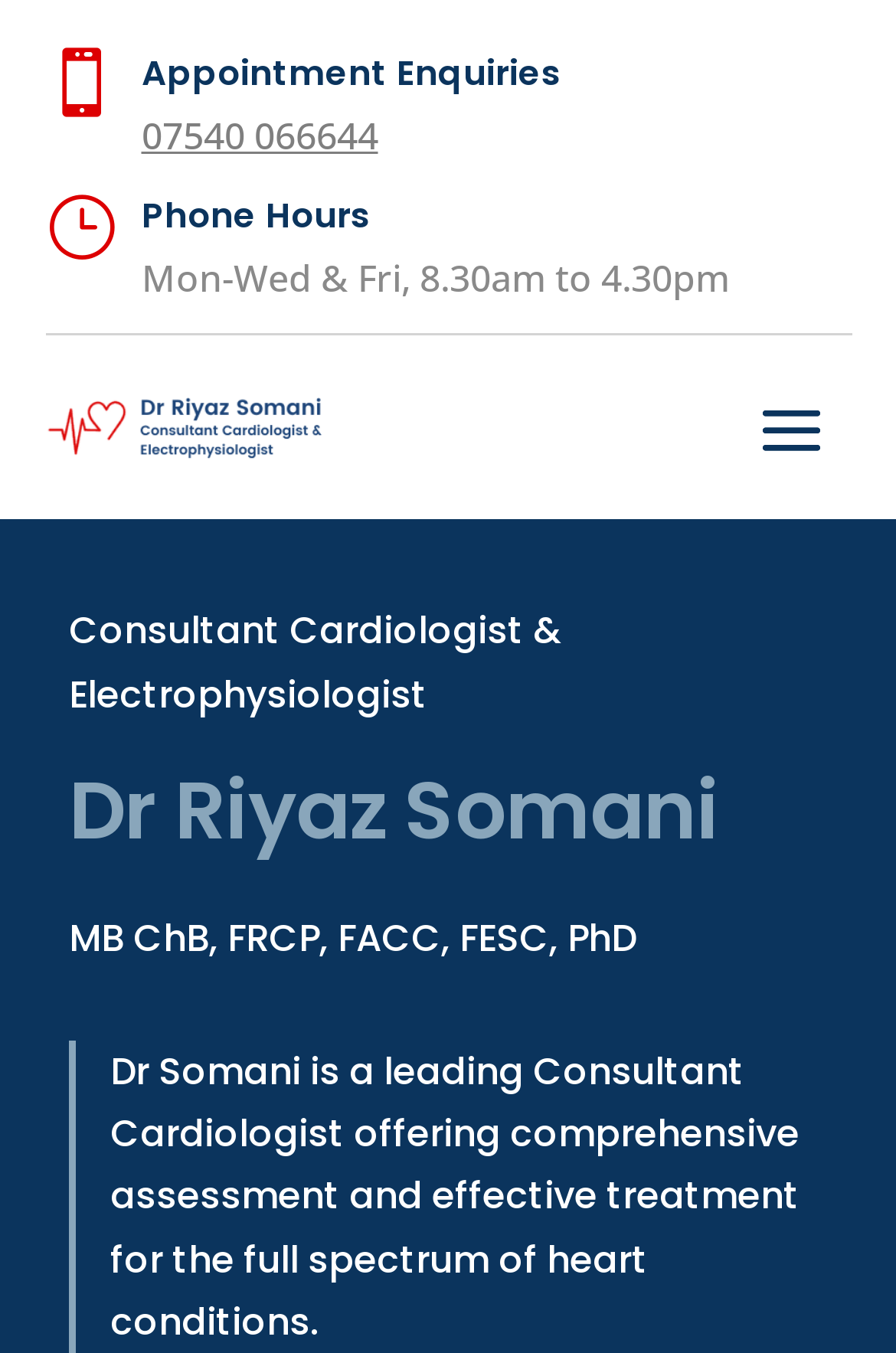Illustrate the webpage thoroughly, mentioning all important details.

The webpage is about Dr. Riyaz Somani, a leading Consultant Cardiologist and Electrophysiologist. At the top-left corner, there is a small icon represented by a Unicode character. Below it, there is a heading "Appointment Enquiries" followed by a phone number "07540 066644" to make an appointment.

To the right of the icon, there is another heading "Phone Hours" which is followed by the available phone hours, "Mon-Wed & Fri, 8.30am to 4.30pm". 

In the middle of the page, there is a prominent heading "Dr Riyaz Somani" which is followed by the doctor's credentials "MB ChB, FRCP, FACC, FESC, PhD". 

Below the doctor's credentials, there is a paragraph describing Dr. Somani's expertise, stating that he offers comprehensive assessment and effective treatment for the full spectrum of heart conditions.